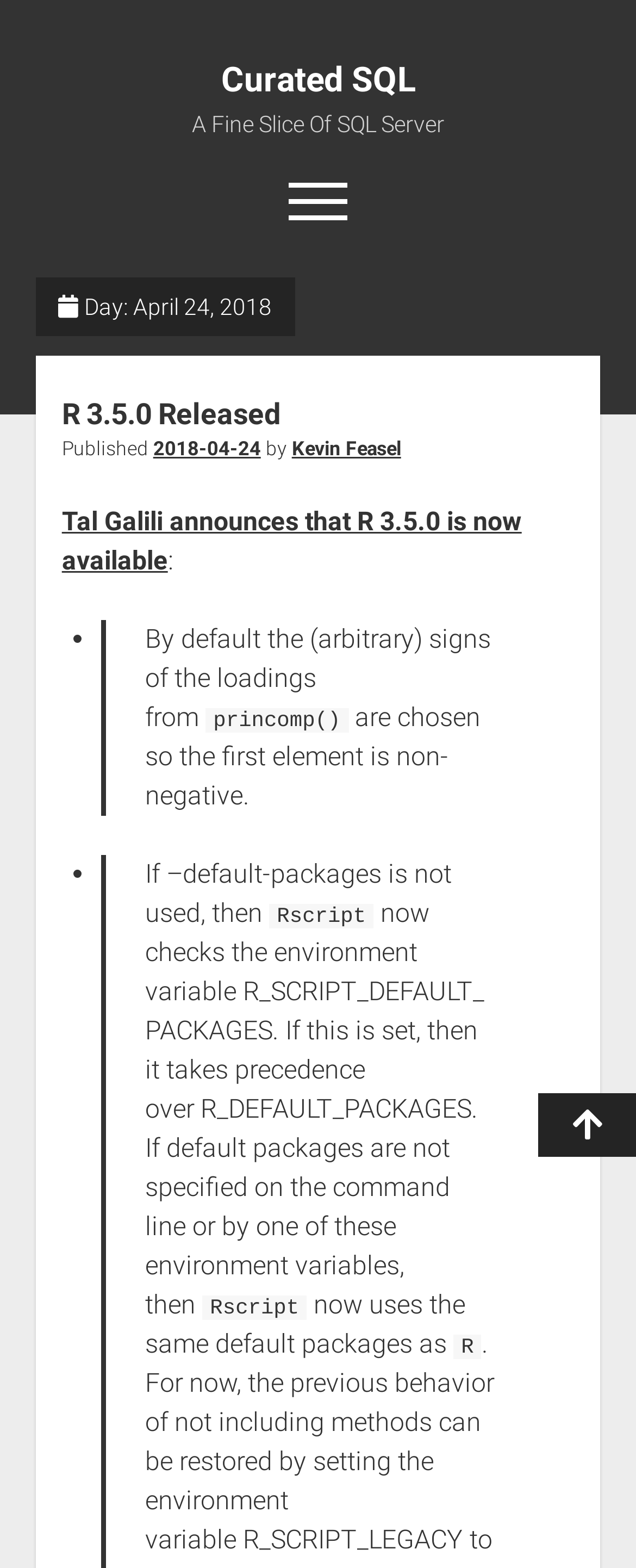What is the title of the webpage?
Can you give a detailed and elaborate answer to the question?

The title of the webpage is 'Curated SQL' which is indicated by the link element with text 'Curated SQL' at the top of the webpage.